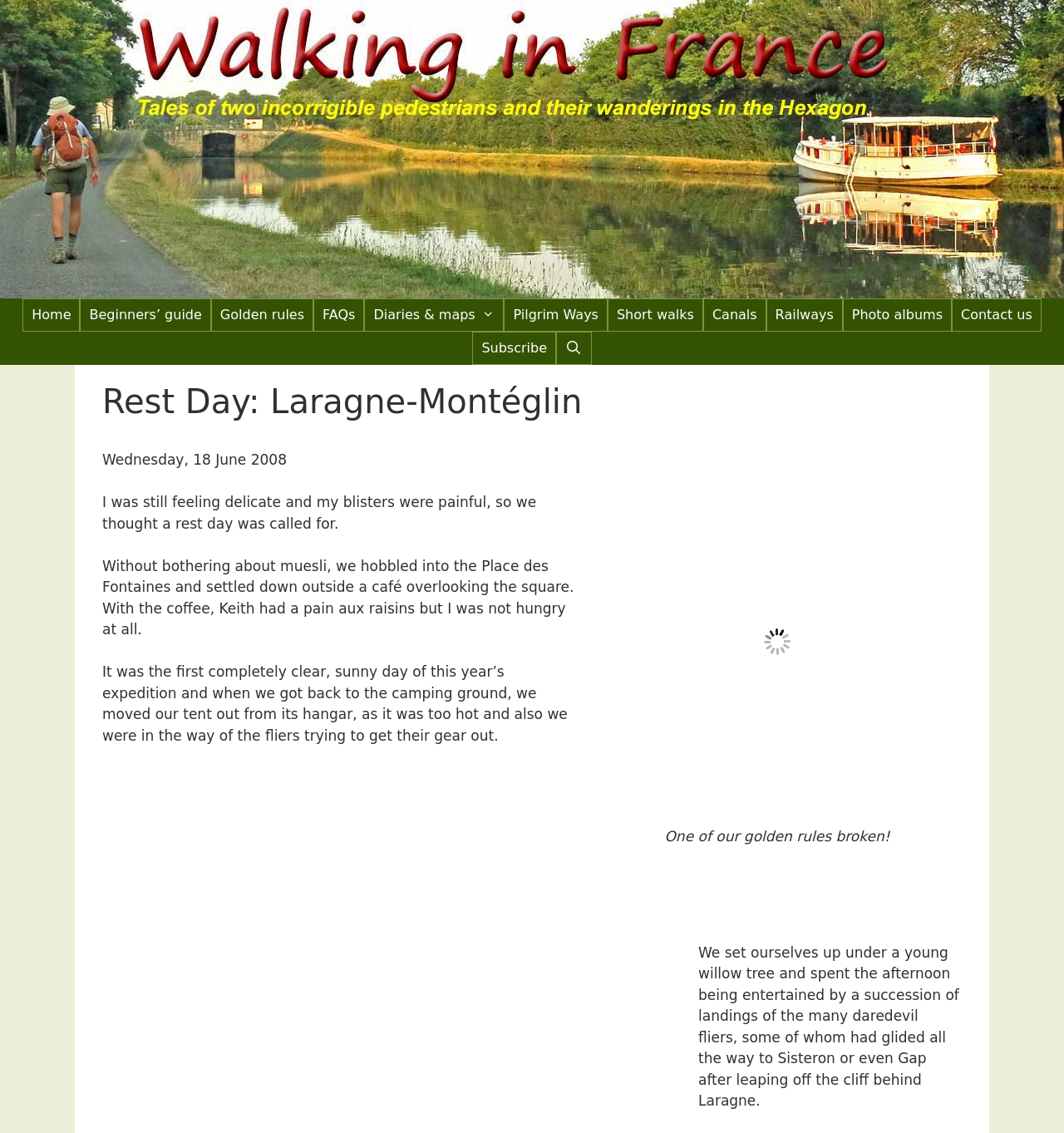What is Keith eating at the café?
Please provide a comprehensive answer based on the details in the screenshot.

The author mentions that Keith had a pain aux raisins with his coffee at the café, while the author was not hungry at all.